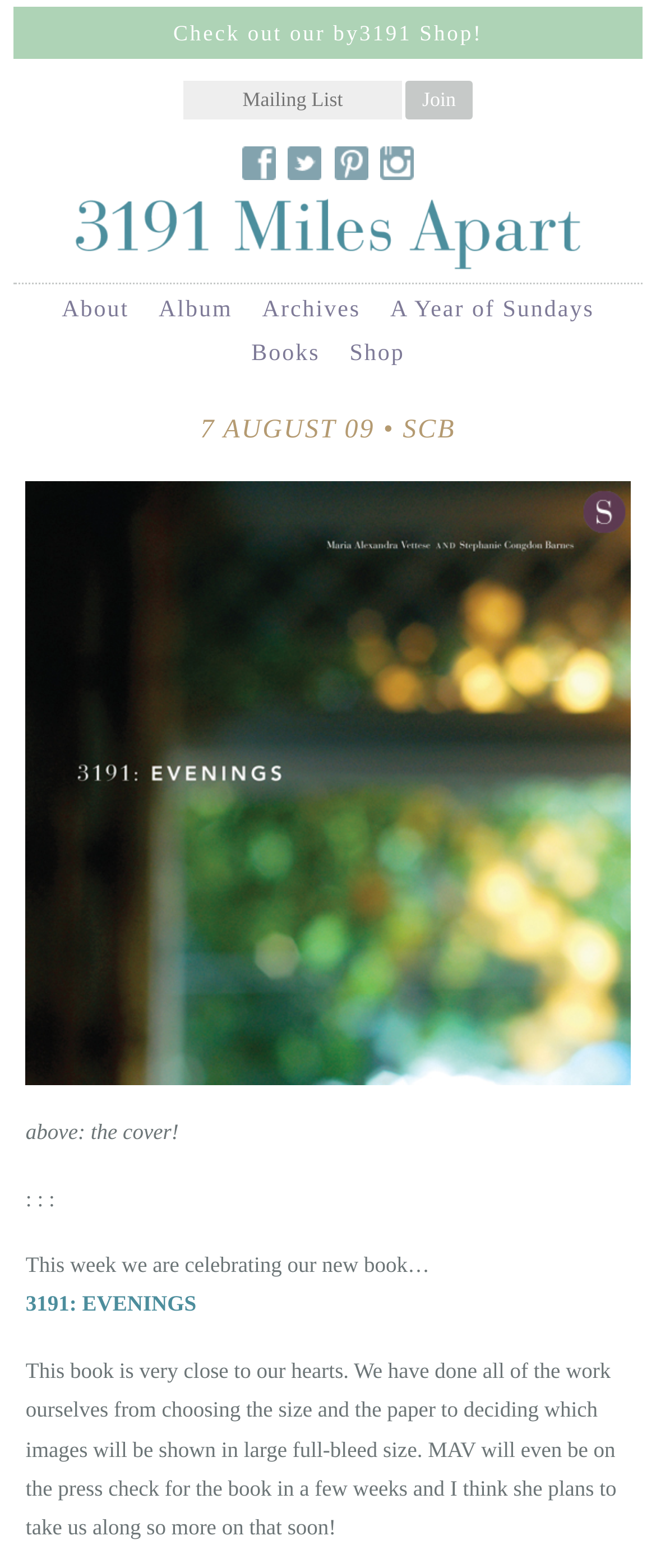Locate the bounding box coordinates of the area that needs to be clicked to fulfill the following instruction: "Check out the '3191 Miles Apart' link". The coordinates should be in the format of four float numbers between 0 and 1, namely [left, top, right, bottom].

[0.097, 0.134, 0.903, 0.15]